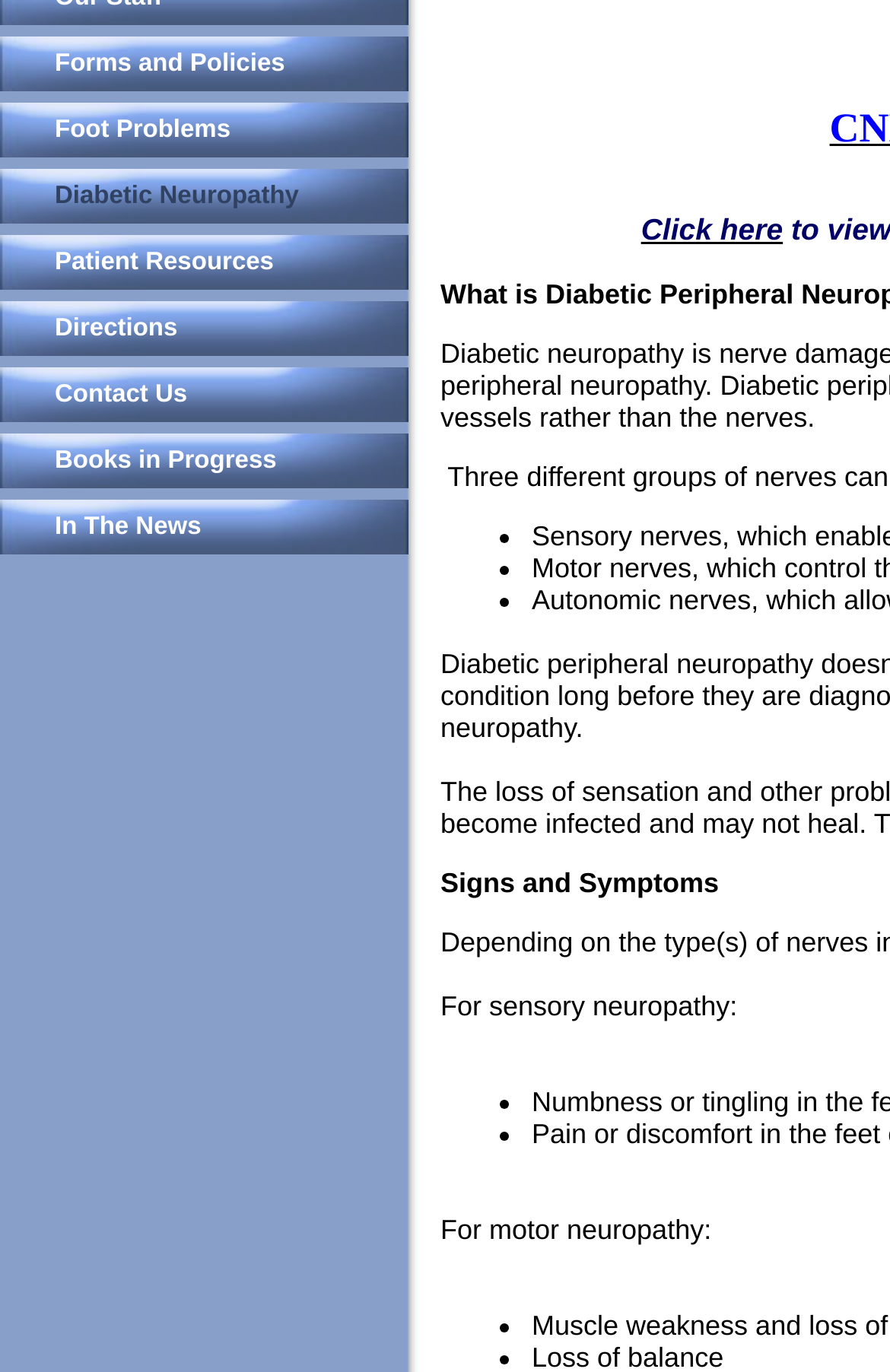Determine the bounding box for the UI element as described: "Click here". The coordinates should be represented as four float numbers between 0 and 1, formatted as [left, top, right, bottom].

[0.72, 0.156, 0.88, 0.18]